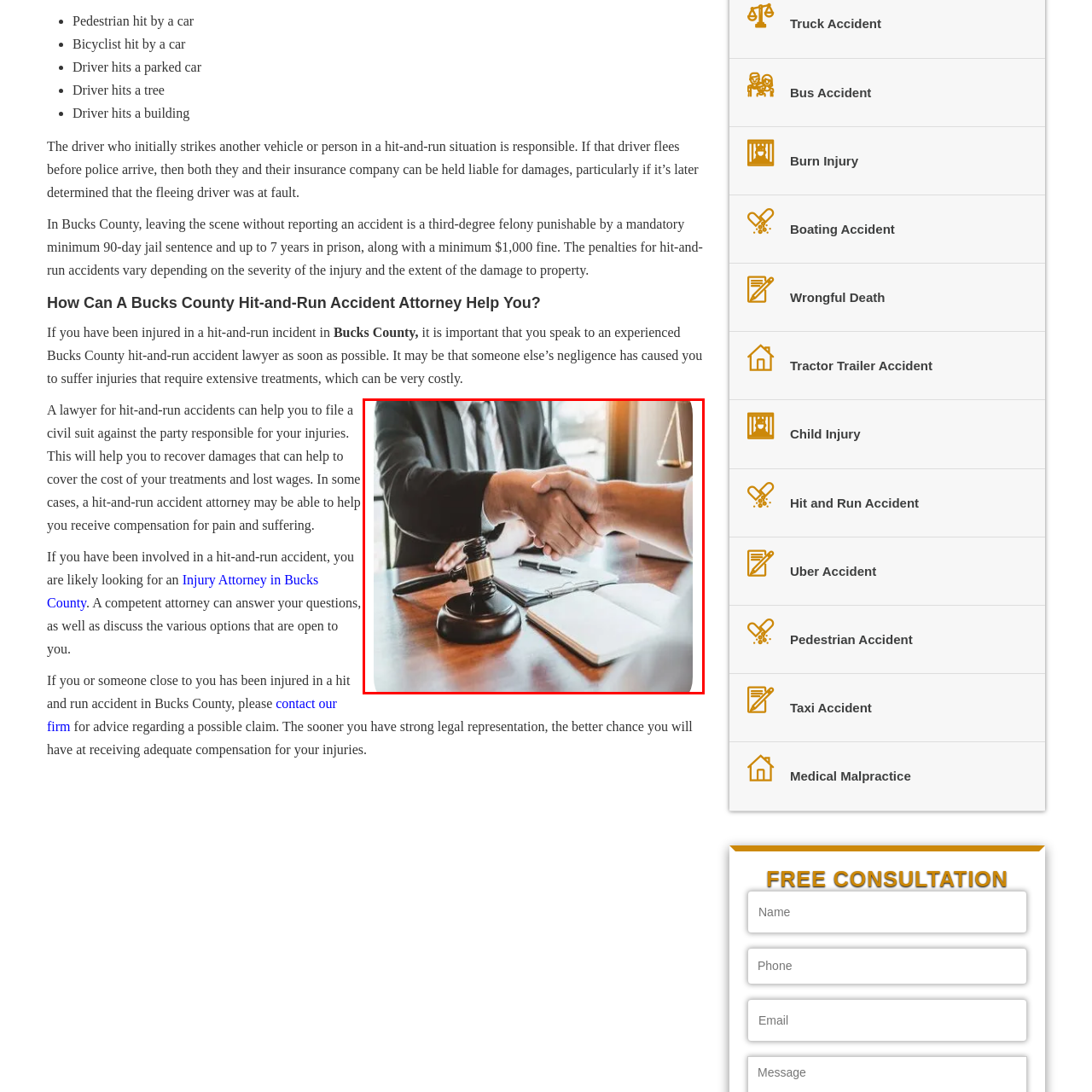Look at the image enclosed by the red boundary and give a detailed answer to the following question, grounding your response in the image's content: 
What is the purpose of the lawyer's representation?

The caption emphasizes the importance of legal representation for those affected by accidents, implying that the lawyer's role is to help clients seek justice and compensation for their injuries.